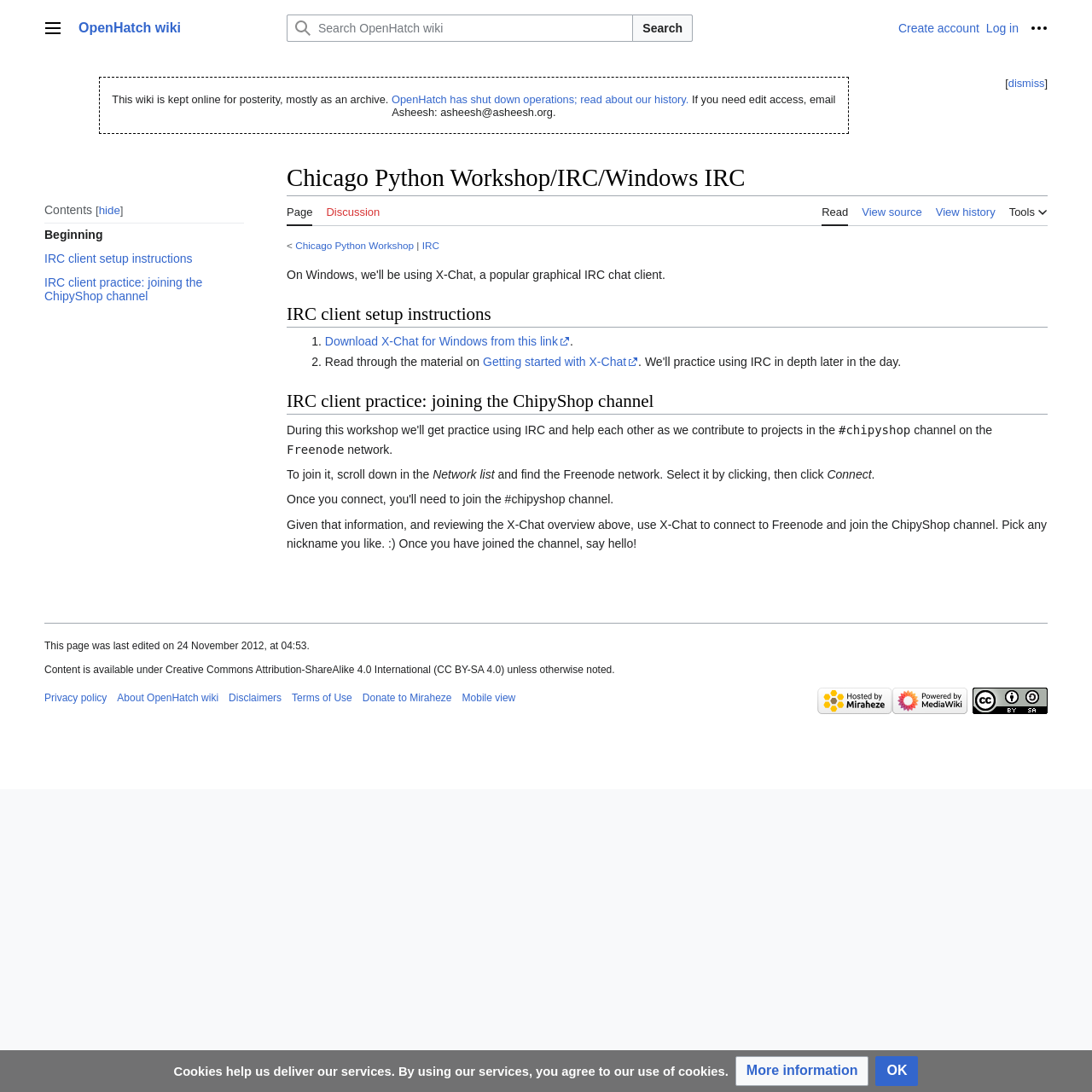Ascertain the bounding box coordinates for the UI element detailed here: "Discussion". The coordinates should be provided as [left, top, right, bottom] with each value being a float between 0 and 1.

[0.299, 0.179, 0.348, 0.205]